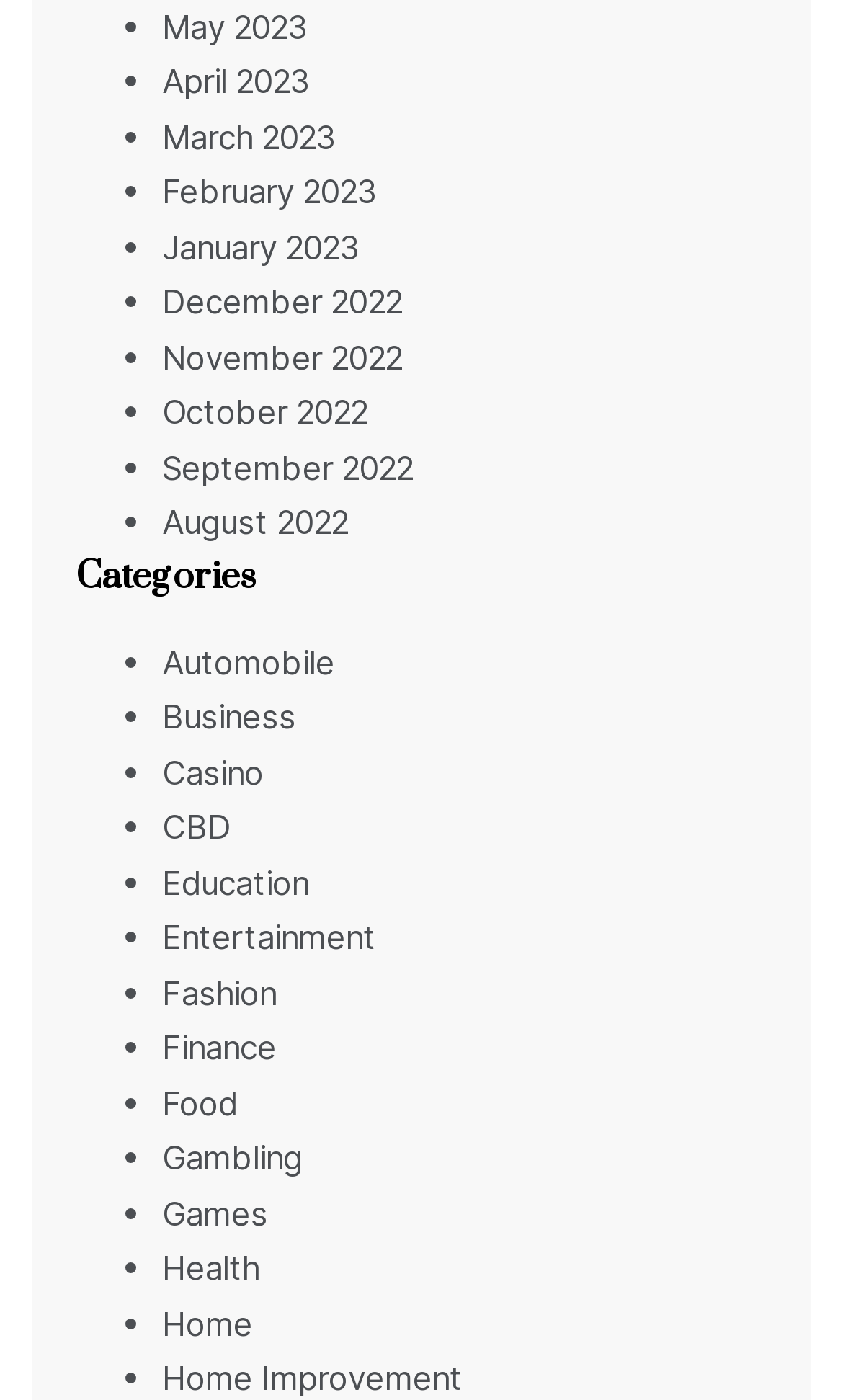What is the category below 'CBD'?
Using the image, give a concise answer in the form of a single word or short phrase.

Education